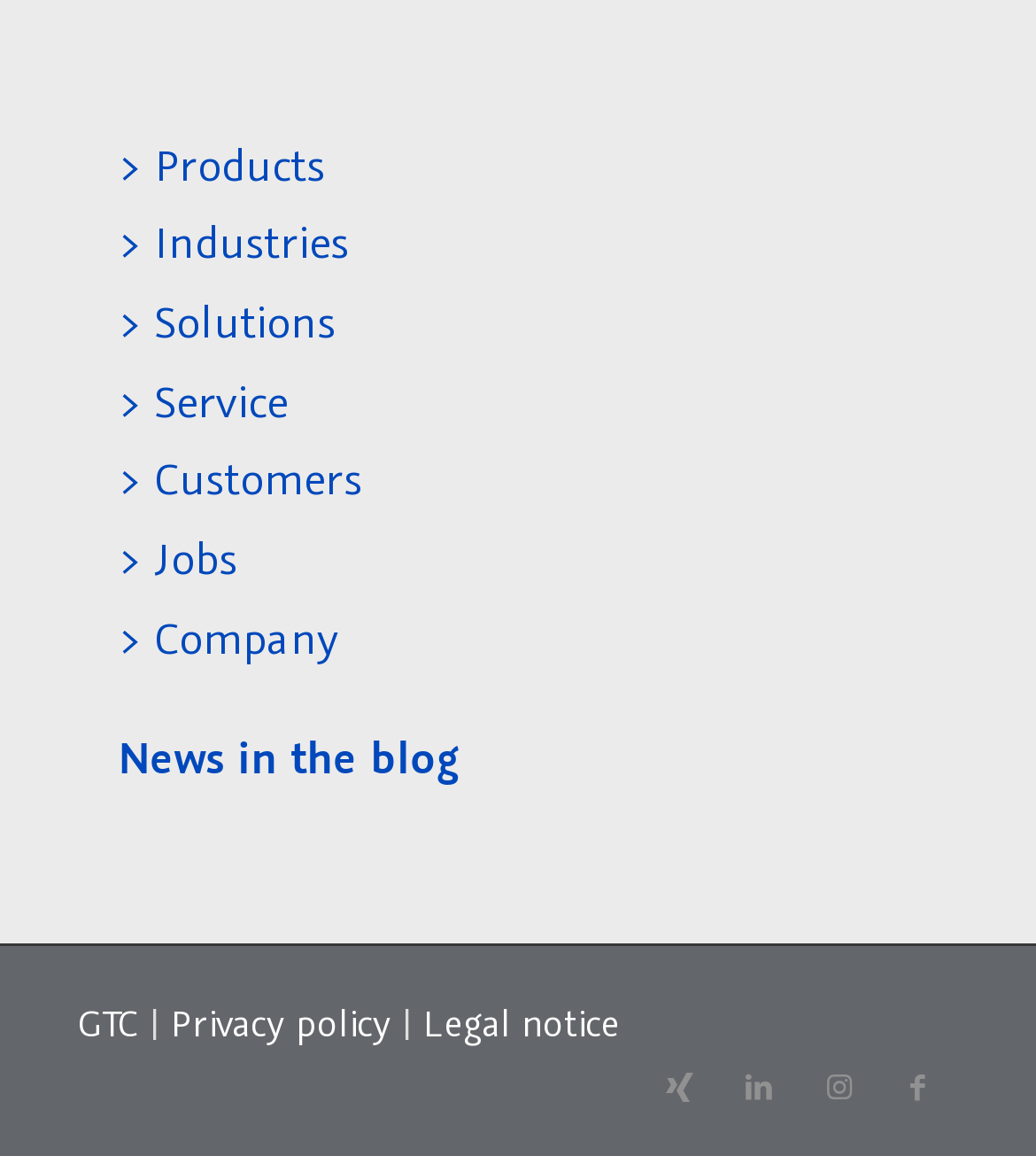How many main navigation links are there?
Please respond to the question with a detailed and informative answer.

I counted the main navigation links at the top of the page, which are 'Products', 'Industries', 'Solutions', 'Service', 'Customers', 'Jobs', and 'Company'. There are 7 links in total.